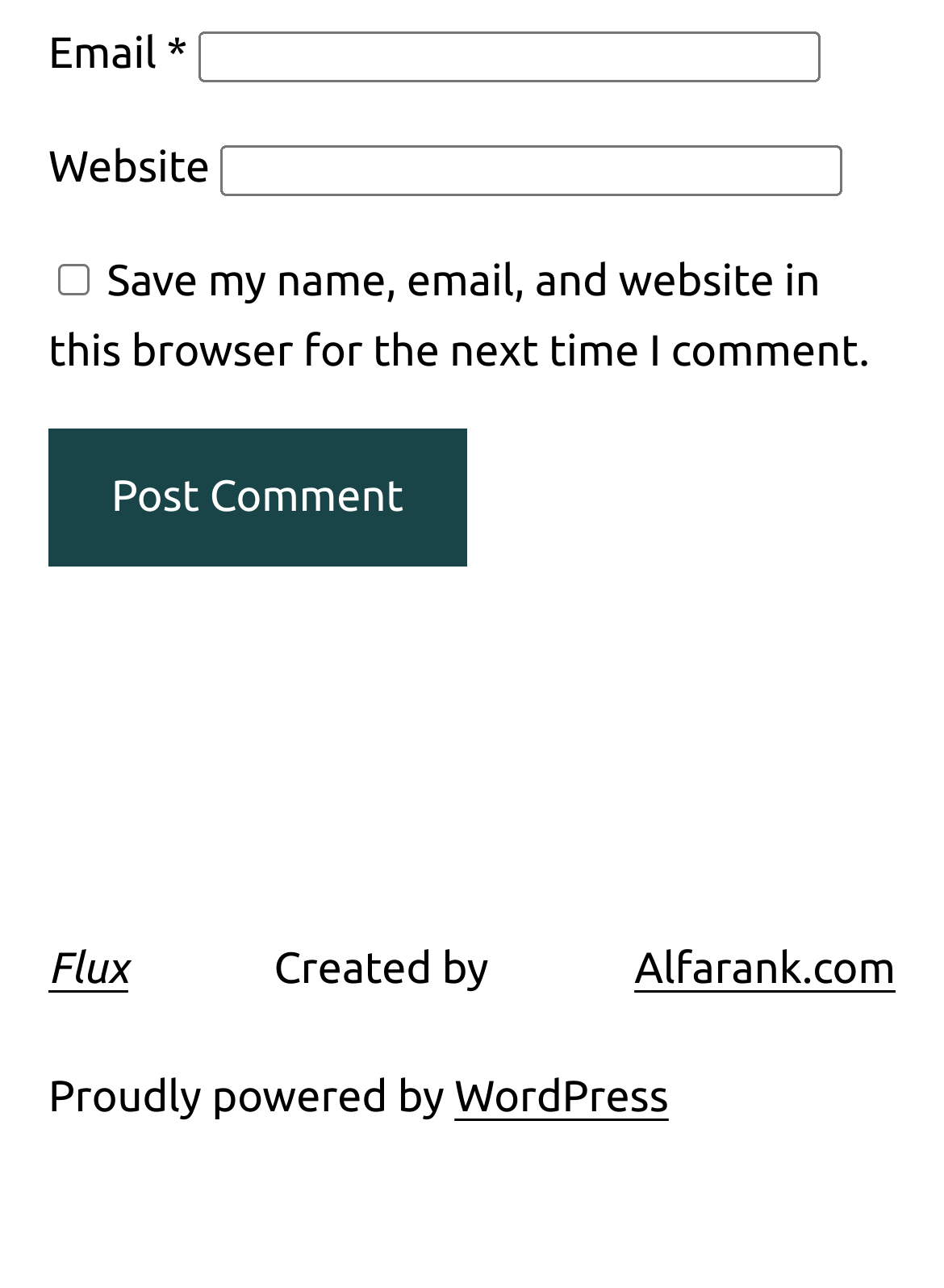Please provide a short answer using a single word or phrase for the question:
What is the text of the link at the bottom left?

Flux